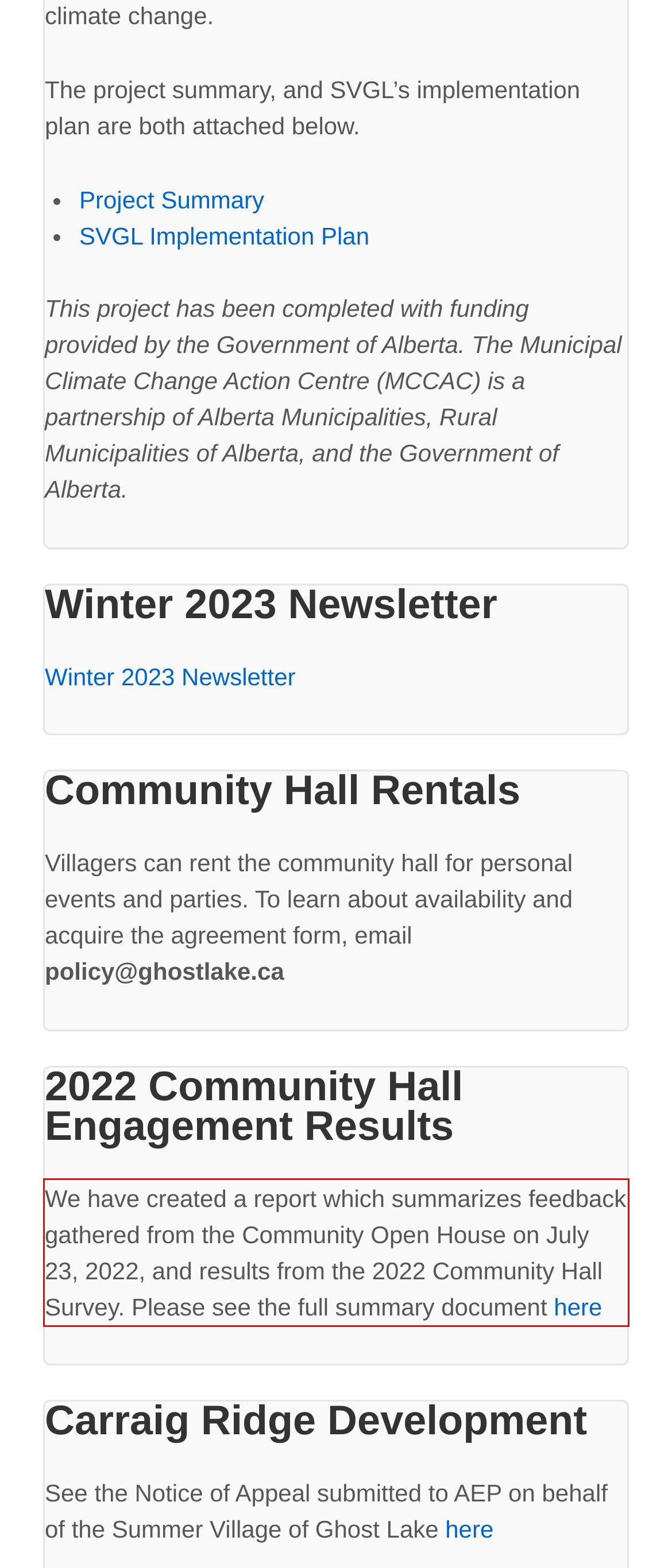Given a screenshot of a webpage with a red bounding box, please identify and retrieve the text inside the red rectangle.

We have created a report which summarizes feedback gathered from the Community Open House on July 23, 2022, and results from the 2022 Community Hall Survey. Please see the full summary document here